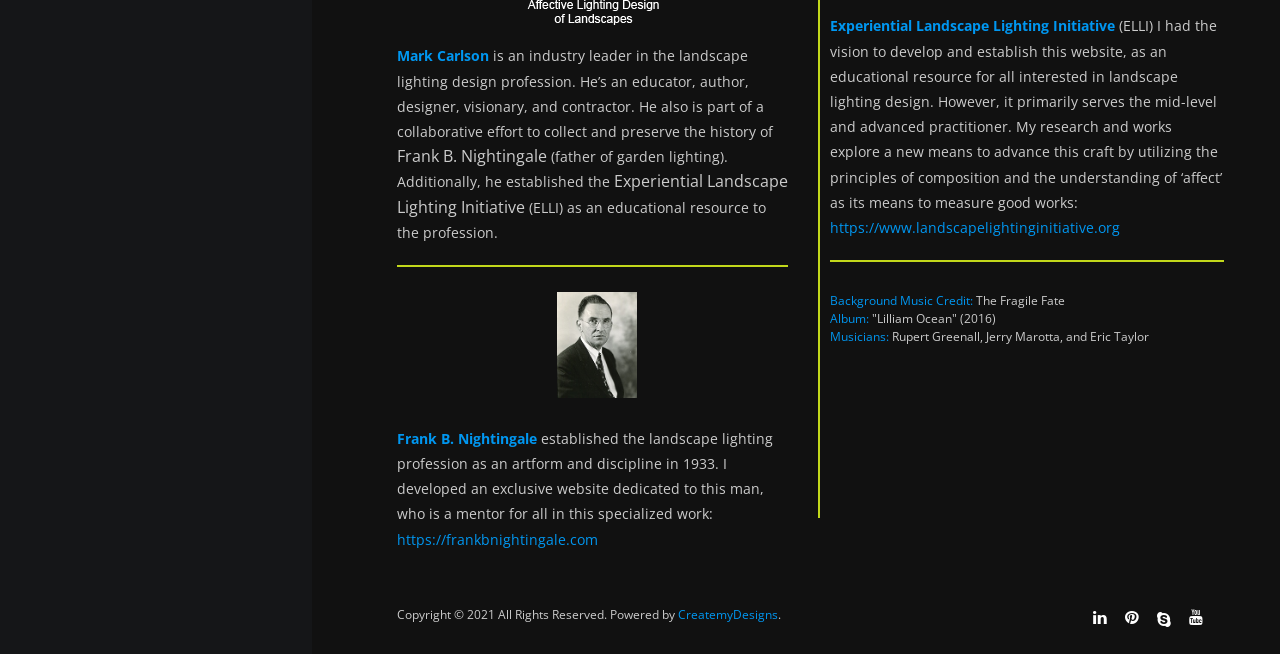Who is the industry leader in landscape lighting design?
Please answer the question with as much detail as possible using the screenshot.

Based on the text 'Mark Carlson is an industry leader in the landscape lighting design profession.' at the top of the webpage, it is clear that Mark Carlson is the industry leader in landscape lighting design.